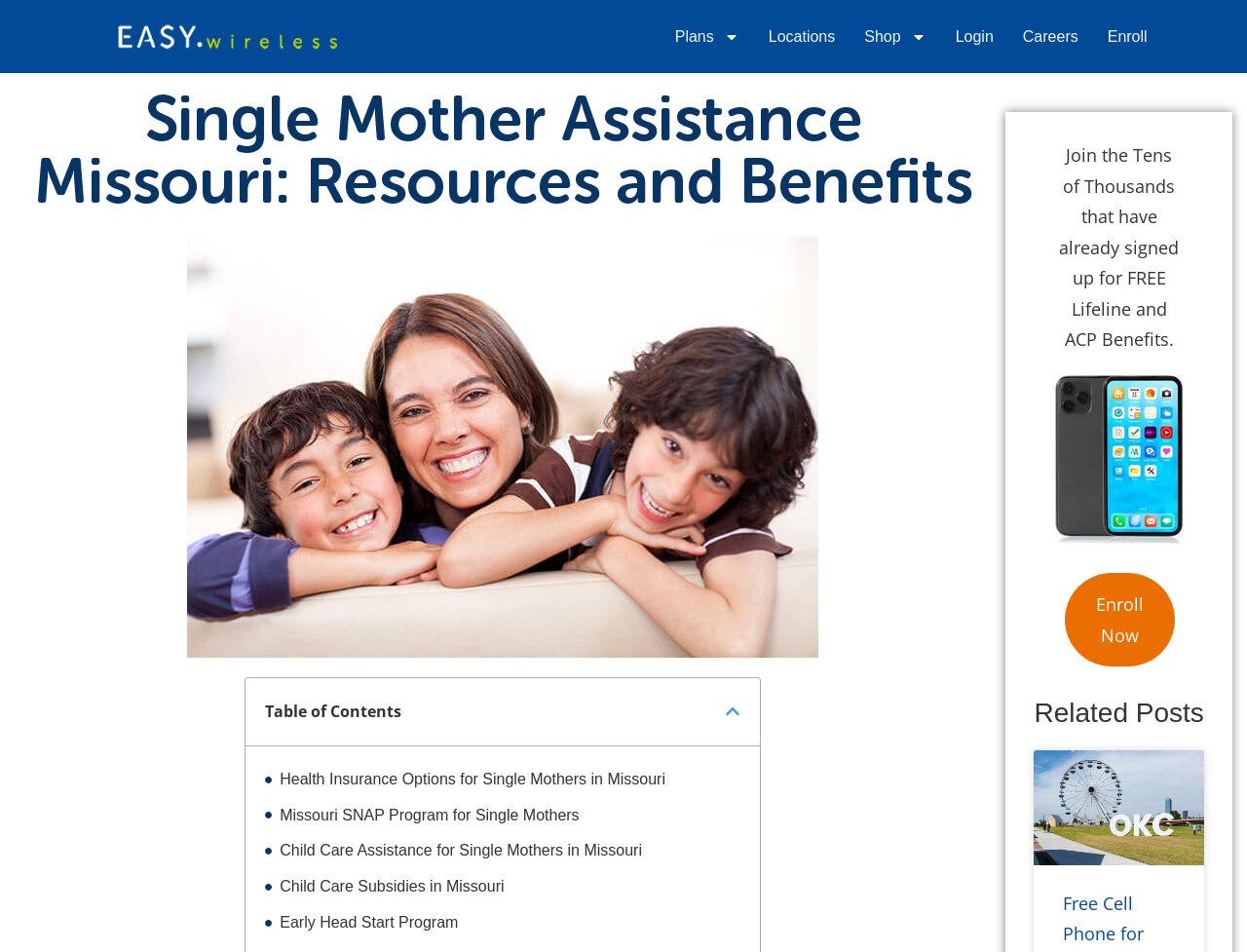What type of image is located at the top of the webpage?
Can you provide a detailed and comprehensive answer to the question?

The image located at the top of the webpage, with bounding box coordinates [0.15, 0.249, 0.656, 0.691], is likely the logo for Single Mother Assistance, as it is prominently displayed and related to the main topic of the webpage.